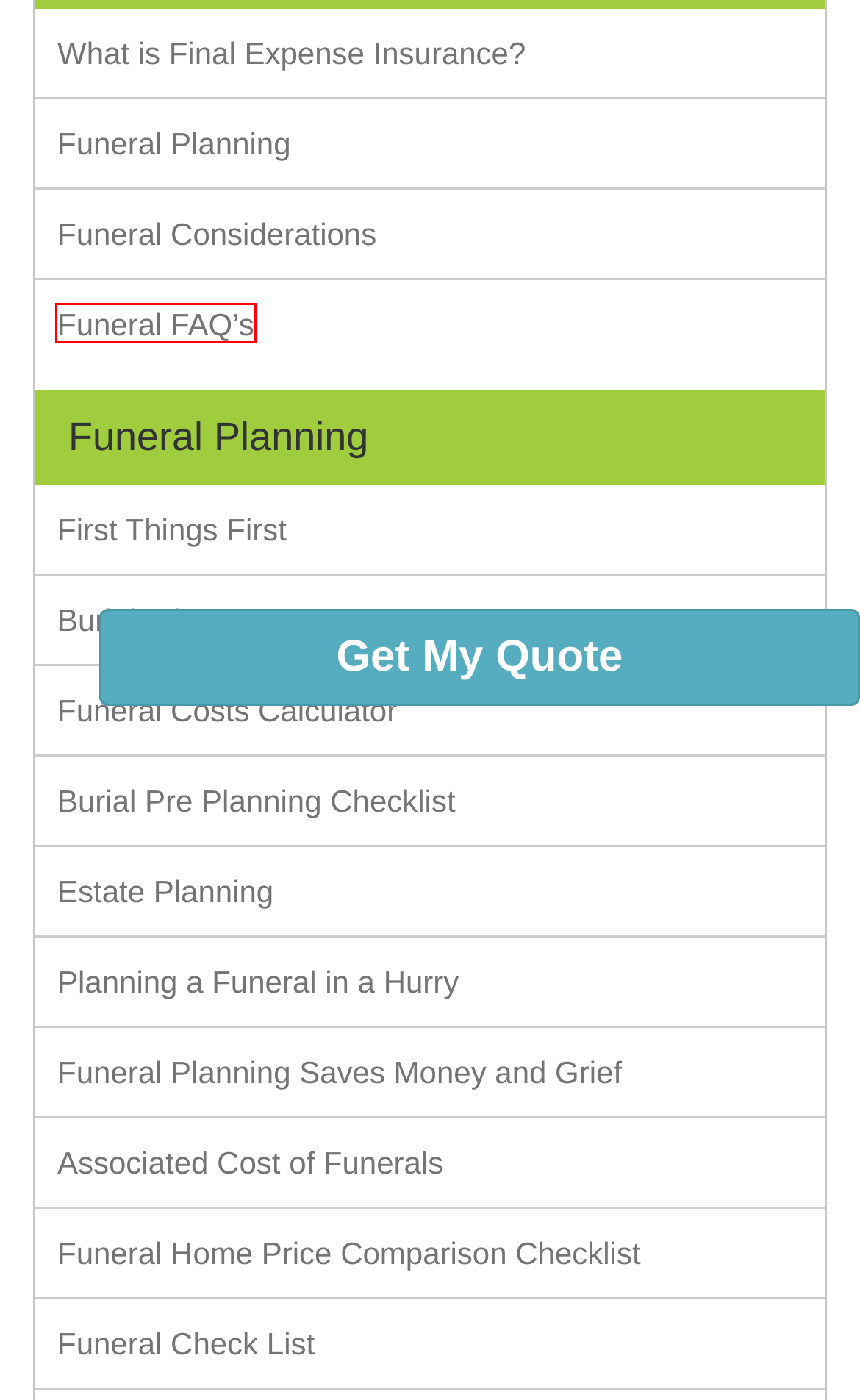You are provided with a screenshot of a webpage that has a red bounding box highlighting a UI element. Choose the most accurate webpage description that matches the new webpage after clicking the highlighted element. Here are your choices:
A. First Things First - Burial Insurance
B. Simple Funeral Costs Calculator | BurialInsurance.Com
C. Burial Pre Planning Checklist - BurialInsurance.Com Guides
D. Funeral Information & FAQ's - BurialInsurance.Com
E. Funeral Planning Saves Money and Grief - Burial Insurance
F. What is Final Expense Insurance | BurialInsurance.Com Guides
G. Funeral Planning - Burial Insurance
H. Funeral Check List - Burial Insurance

D